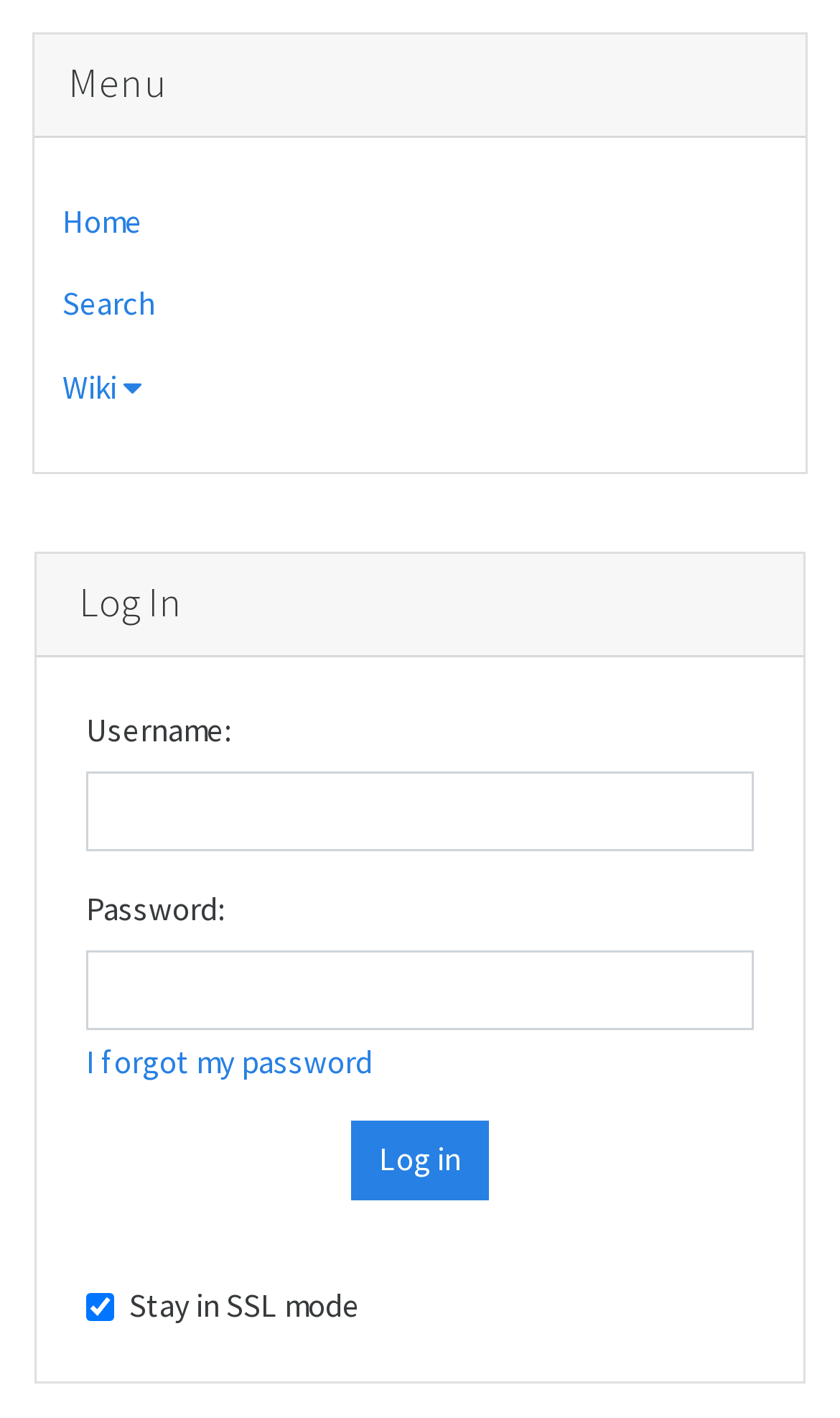What is the default state of the 'Stay in SSL mode' checkbox?
From the image, respond with a single word or phrase.

checked